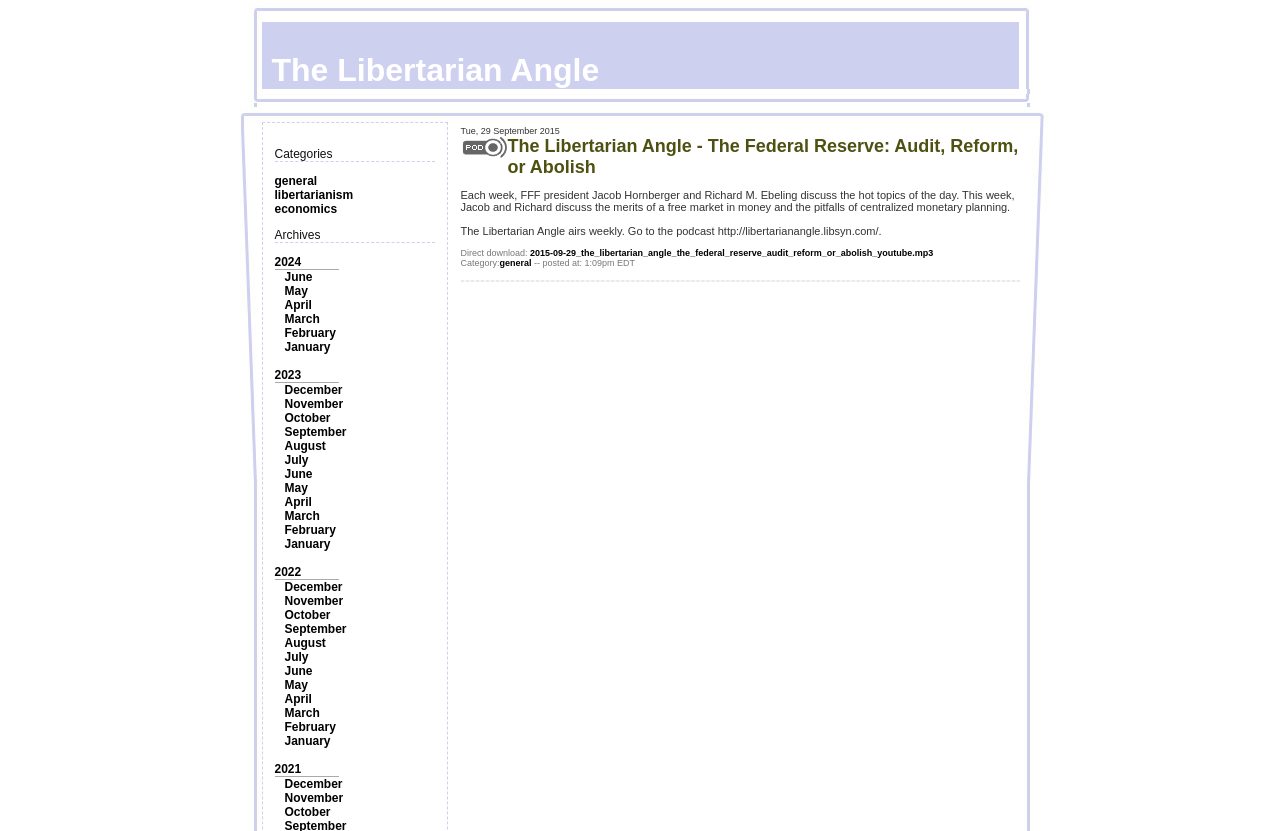Please identify the bounding box coordinates of the element's region that needs to be clicked to fulfill the following instruction: "Visit the '2024' archives". The bounding box coordinates should consist of four float numbers between 0 and 1, i.e., [left, top, right, bottom].

[0.214, 0.307, 0.235, 0.324]